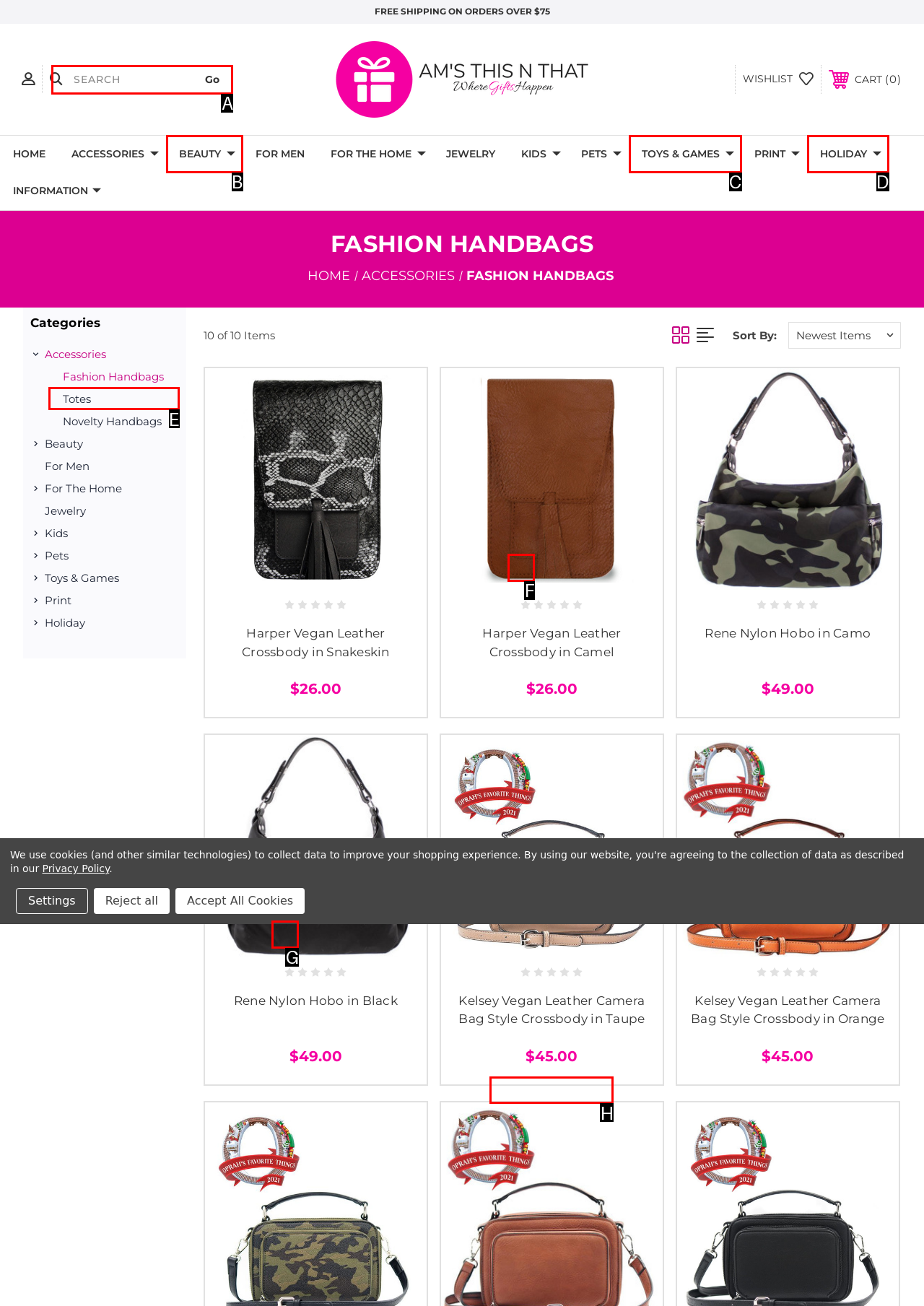Indicate which UI element needs to be clicked to fulfill the task: Search for something
Answer with the letter of the chosen option from the available choices directly.

A